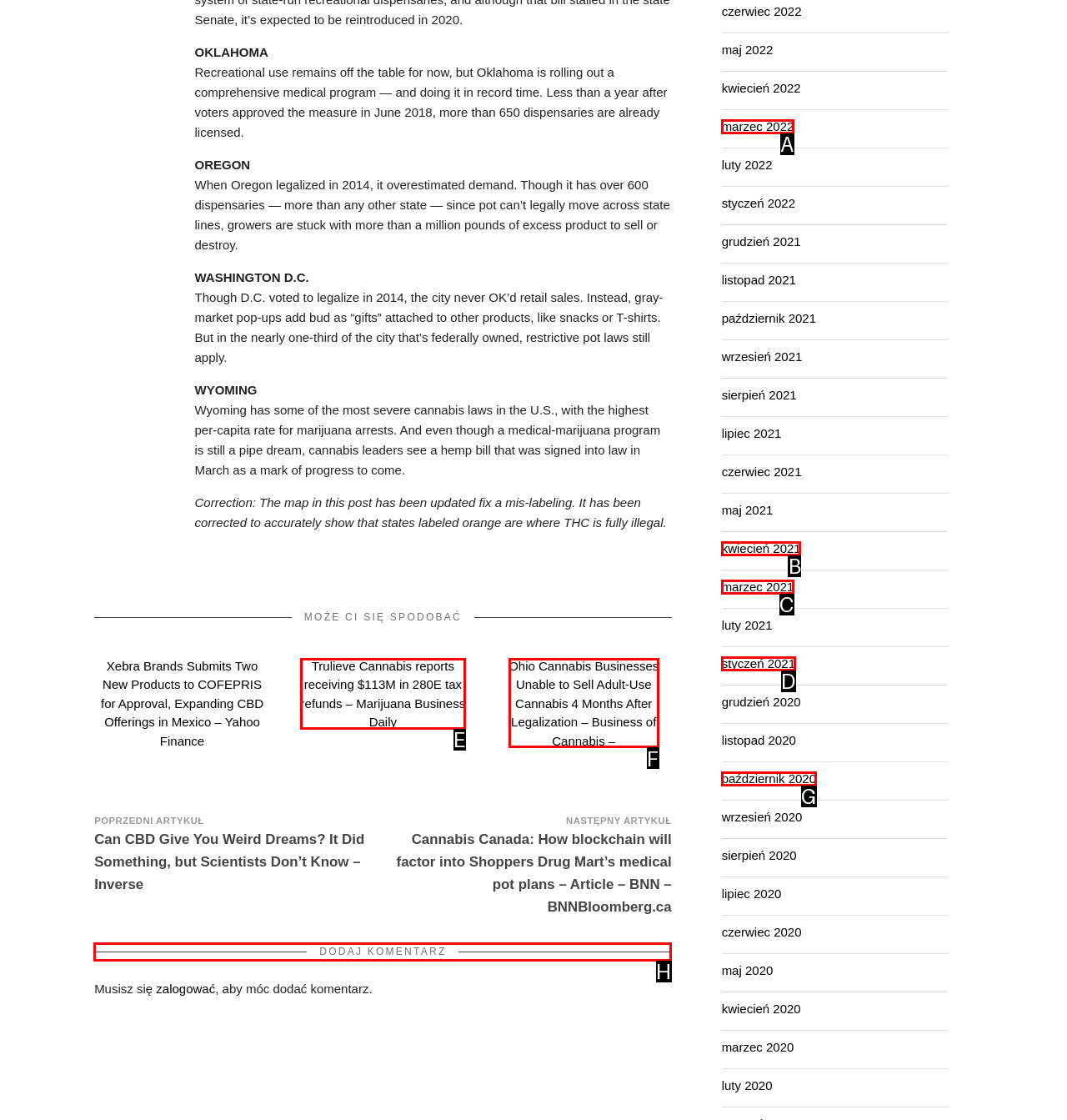Which HTML element should be clicked to perform the following task: Add a comment to the post
Reply with the letter of the appropriate option.

H